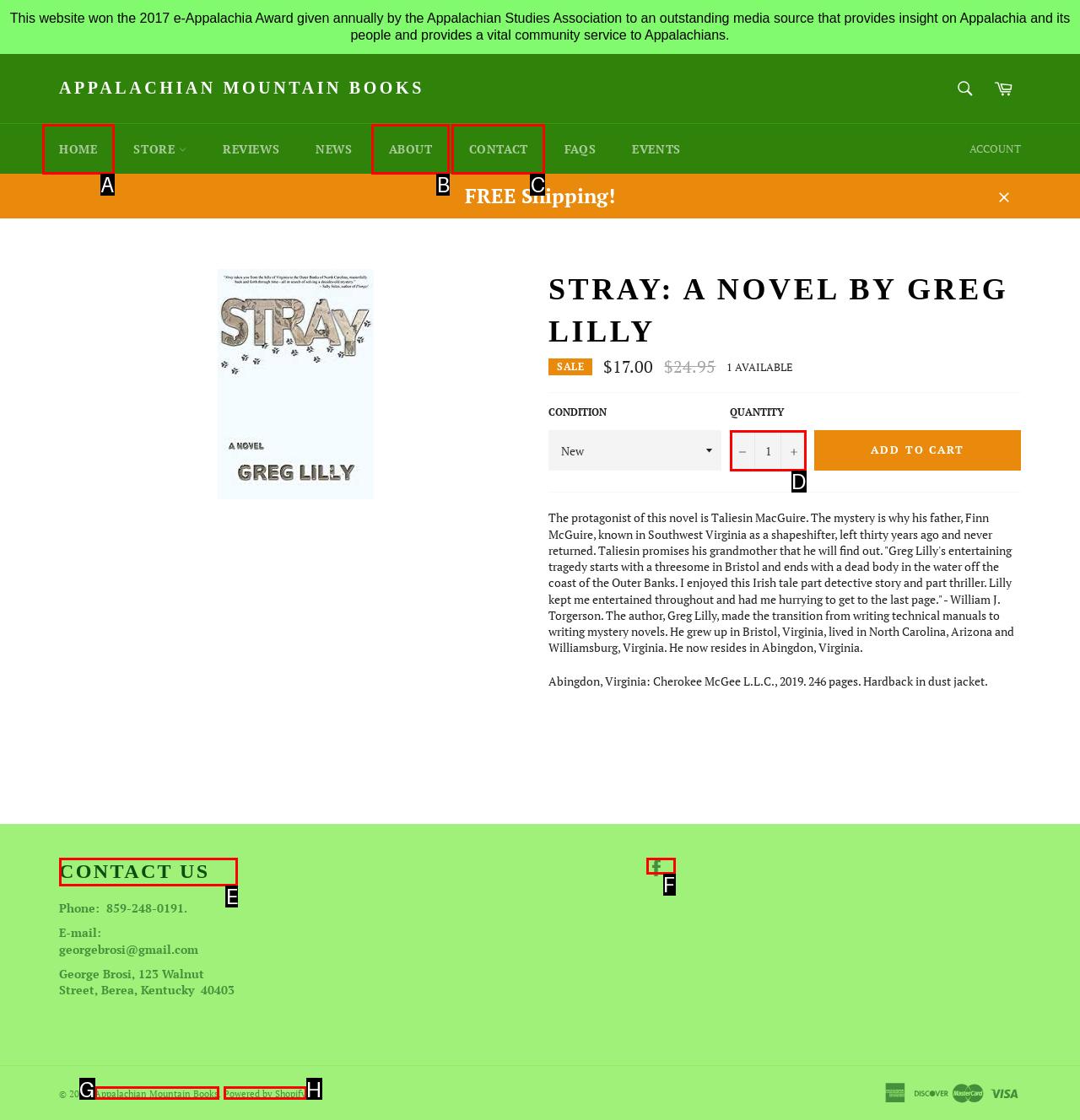Identify the letter of the UI element you need to select to accomplish the task: Contact us.
Respond with the option's letter from the given choices directly.

E